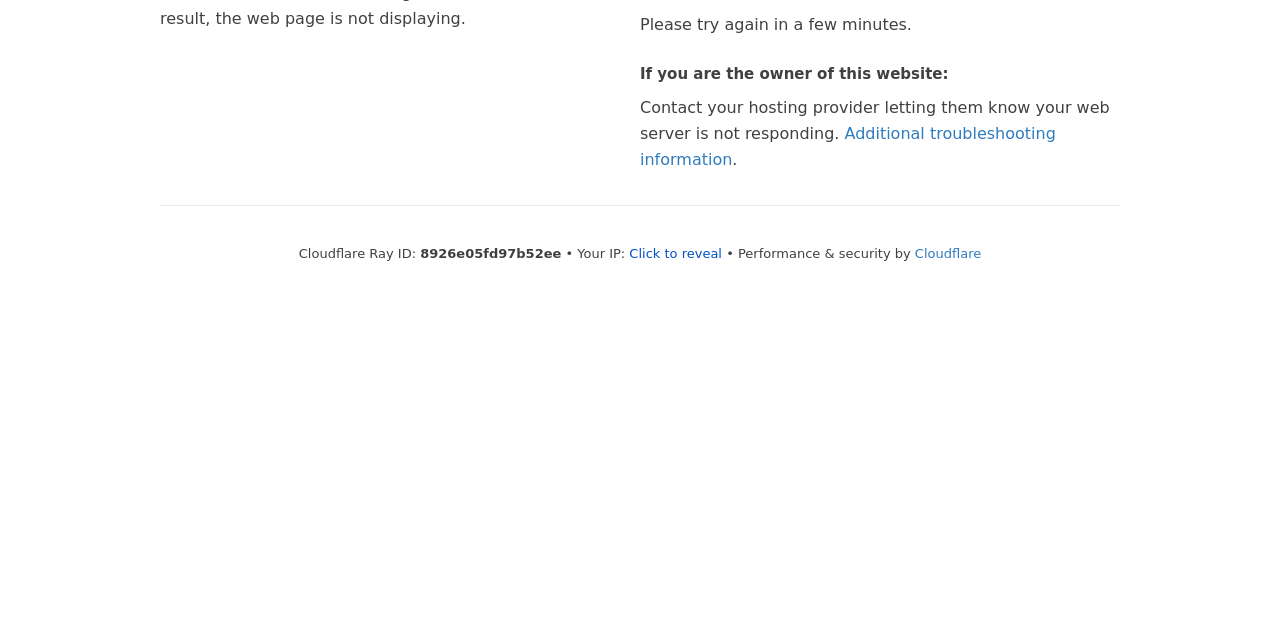Refer to the element description Cloudflare and identify the corresponding bounding box in the screenshot. Format the coordinates as (top-left x, top-left y, bottom-right x, bottom-right y) with values in the range of 0 to 1.

[0.715, 0.384, 0.767, 0.407]